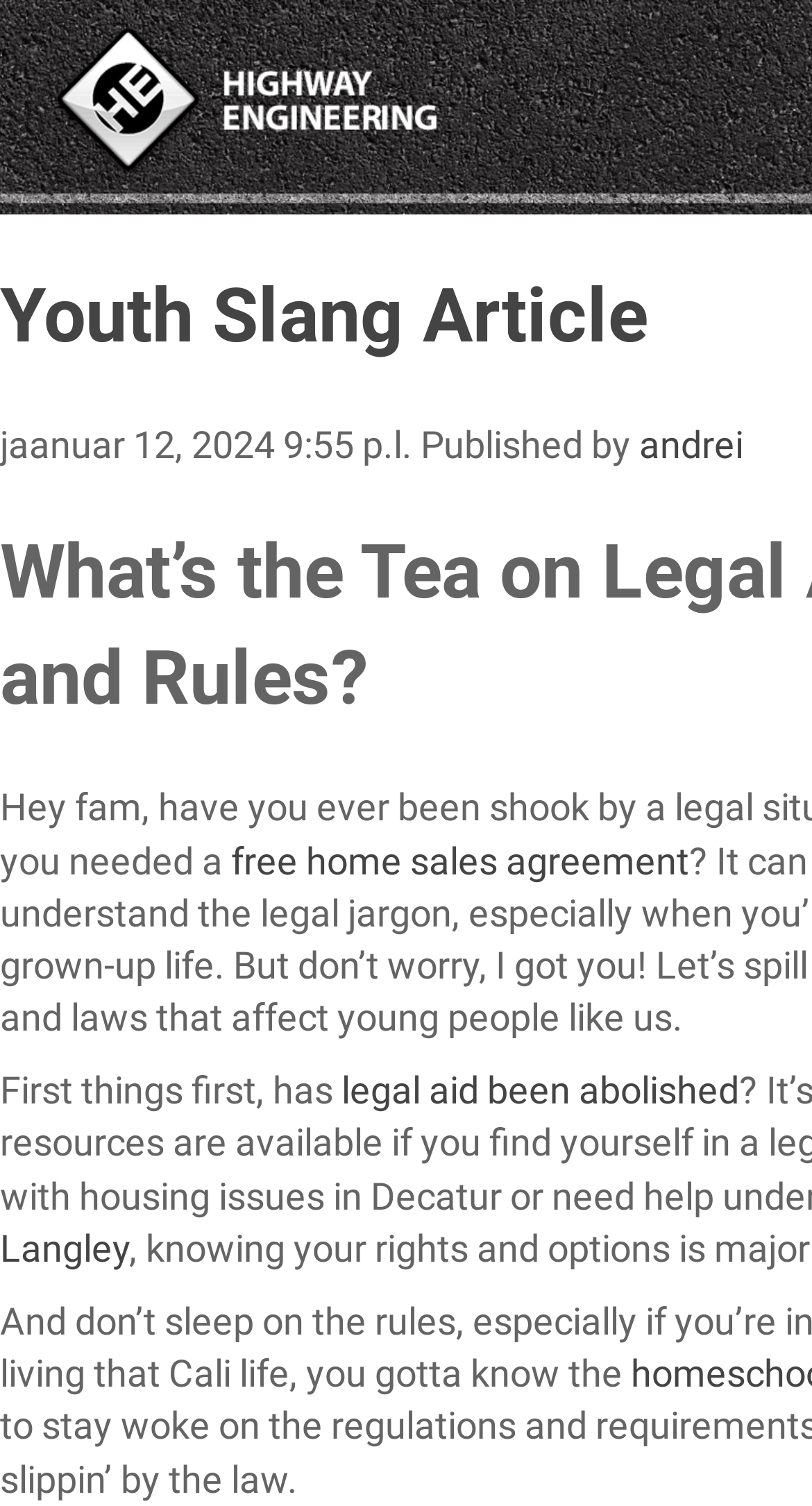What is the related topic mentioned in the article?
Refer to the image and provide a concise answer in one word or phrase.

free home sales agreement